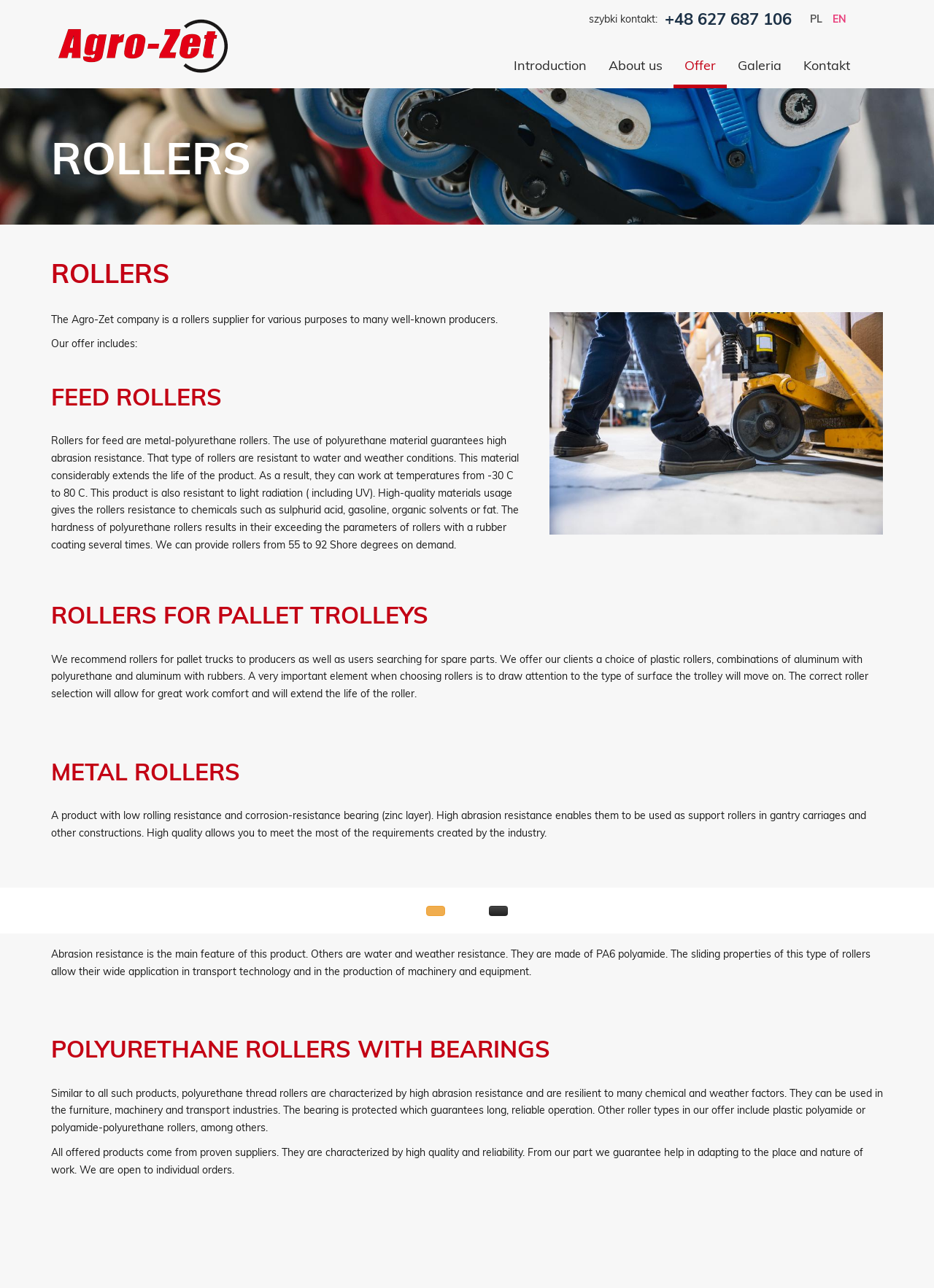What is the temperature range of polyurethane rollers?
Use the information from the screenshot to give a comprehensive response to the question.

The temperature range of polyurethane rollers can be found in the article section of the webpage, where it is mentioned that 'they can work at temperatures from -30 C to 80 C'.